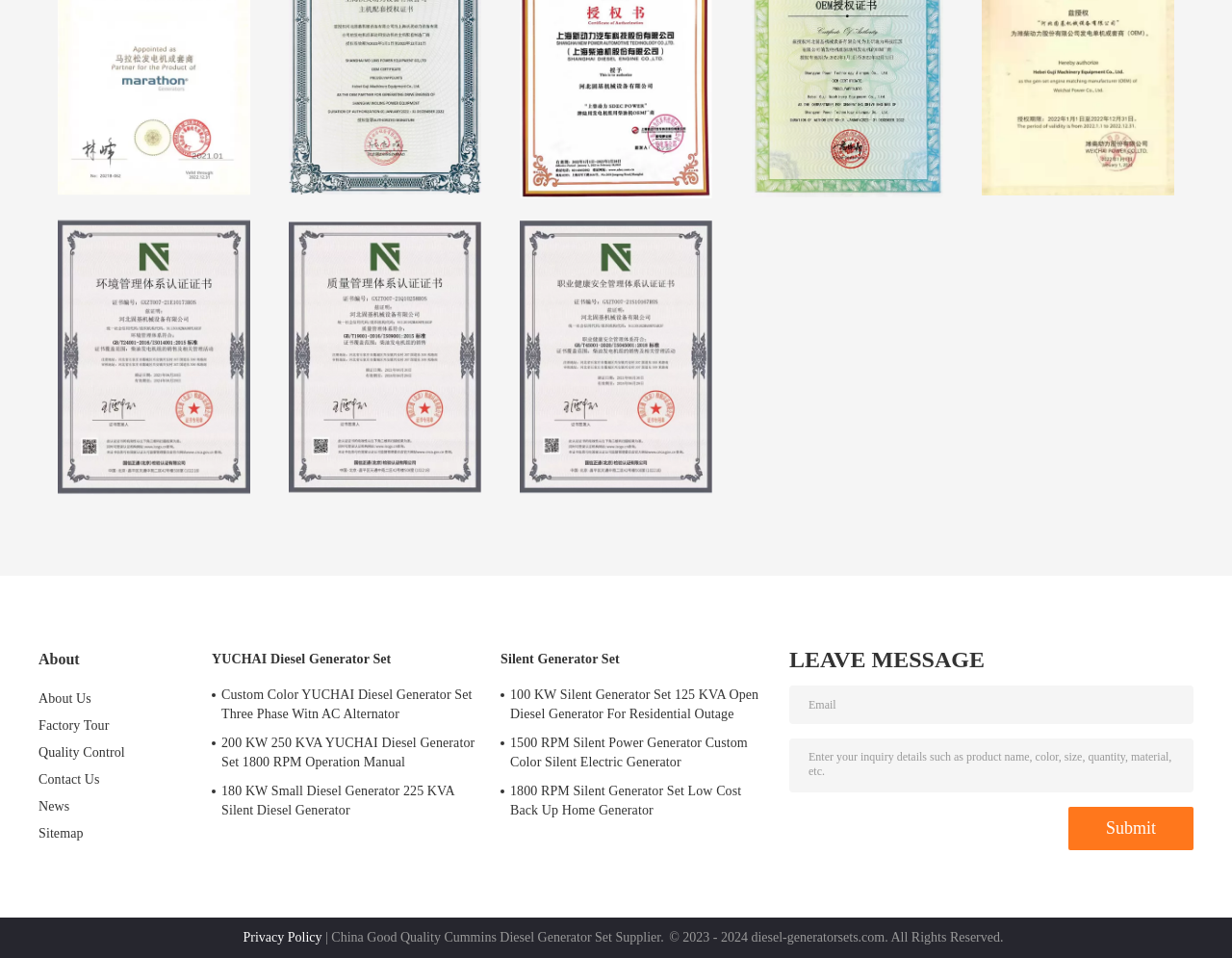Please answer the following question using a single word or phrase: 
What is the company name on the certification images?

China Hebei Guji Machinery Equipment Co., Ltd